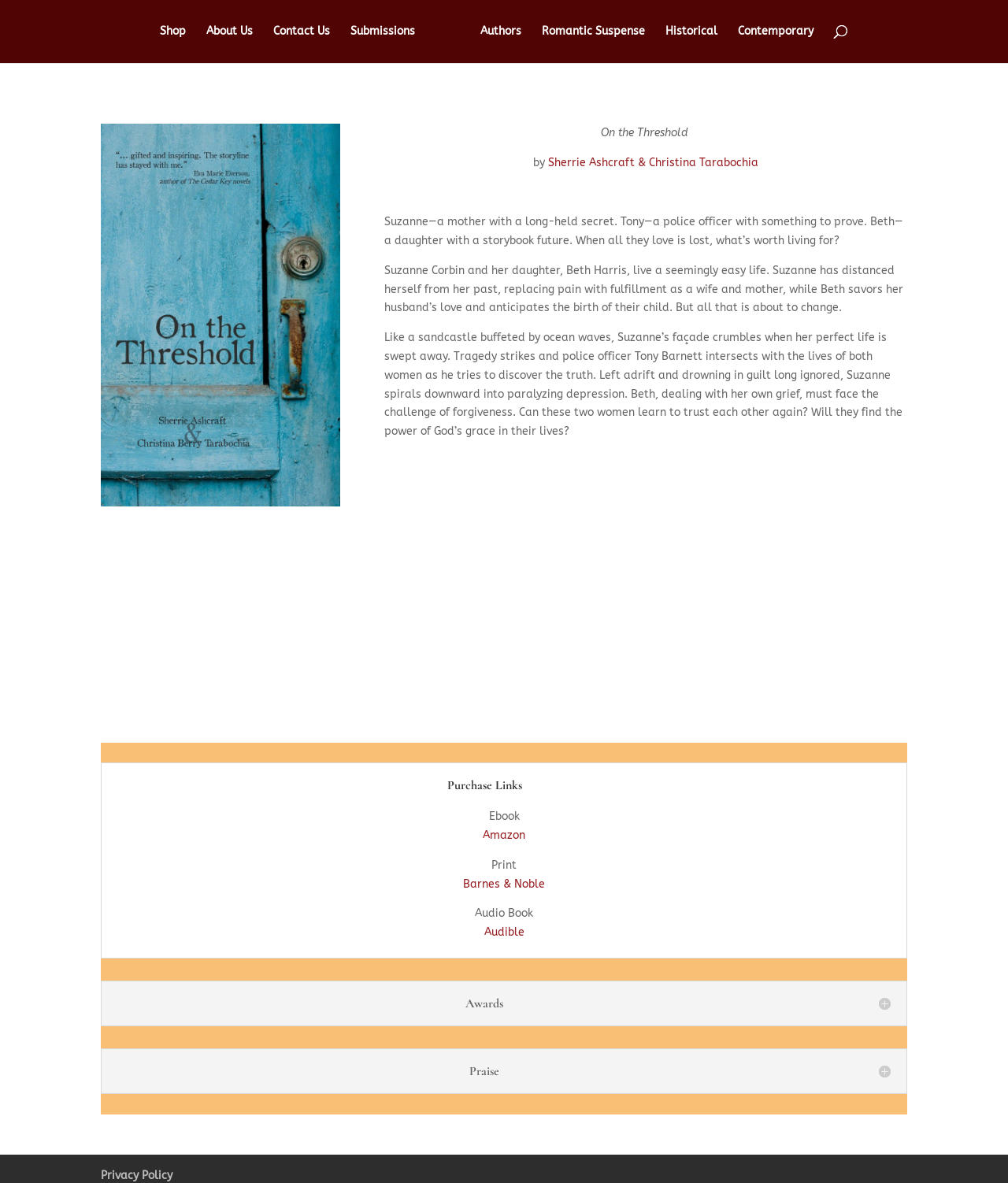Show the bounding box coordinates of the element that should be clicked to complete the task: "View the privacy policy".

[0.1, 0.988, 0.171, 0.999]